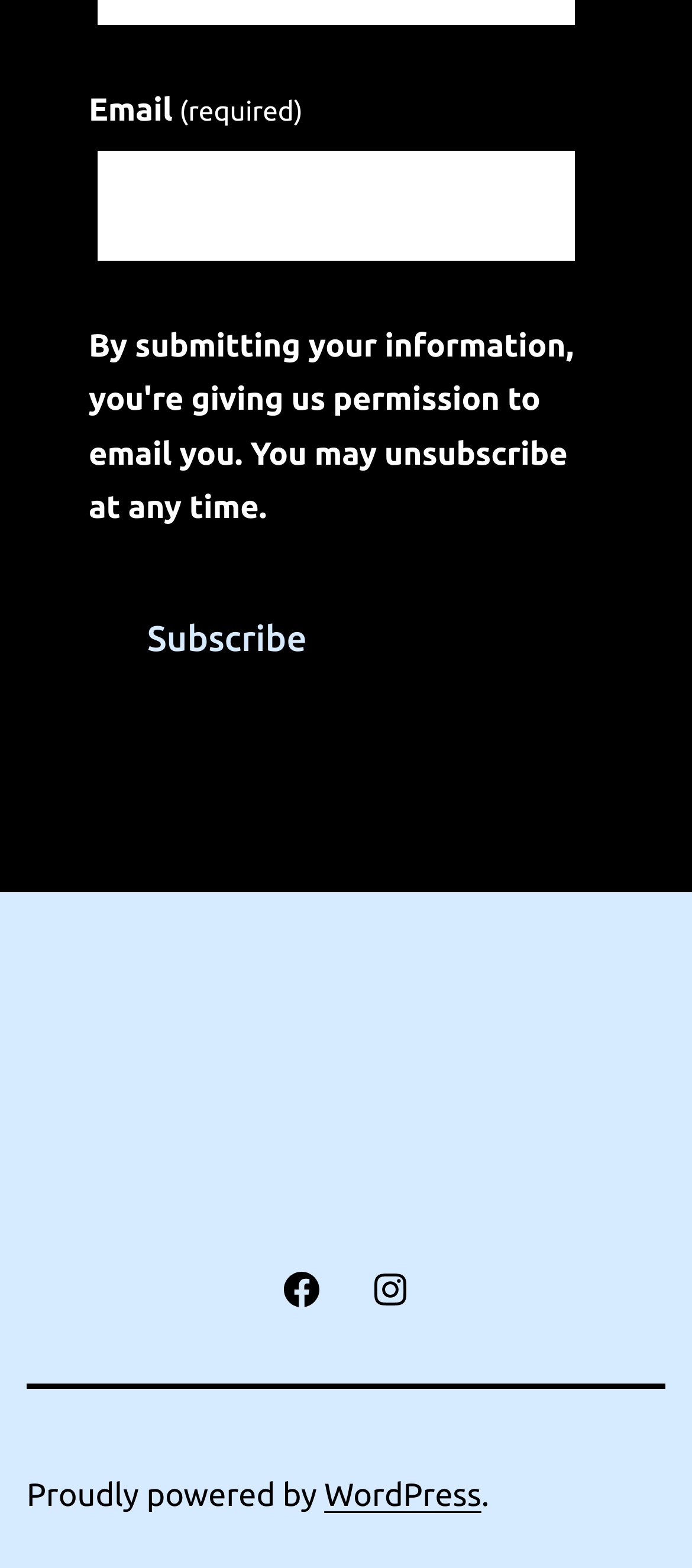How many elements are in the 'Secondary menu'?
Could you answer the question in a detailed manner, providing as much information as possible?

The 'Secondary menu' navigation element contains two links, one to Facebook and one to Instagram, indicating that there are two elements in the menu.